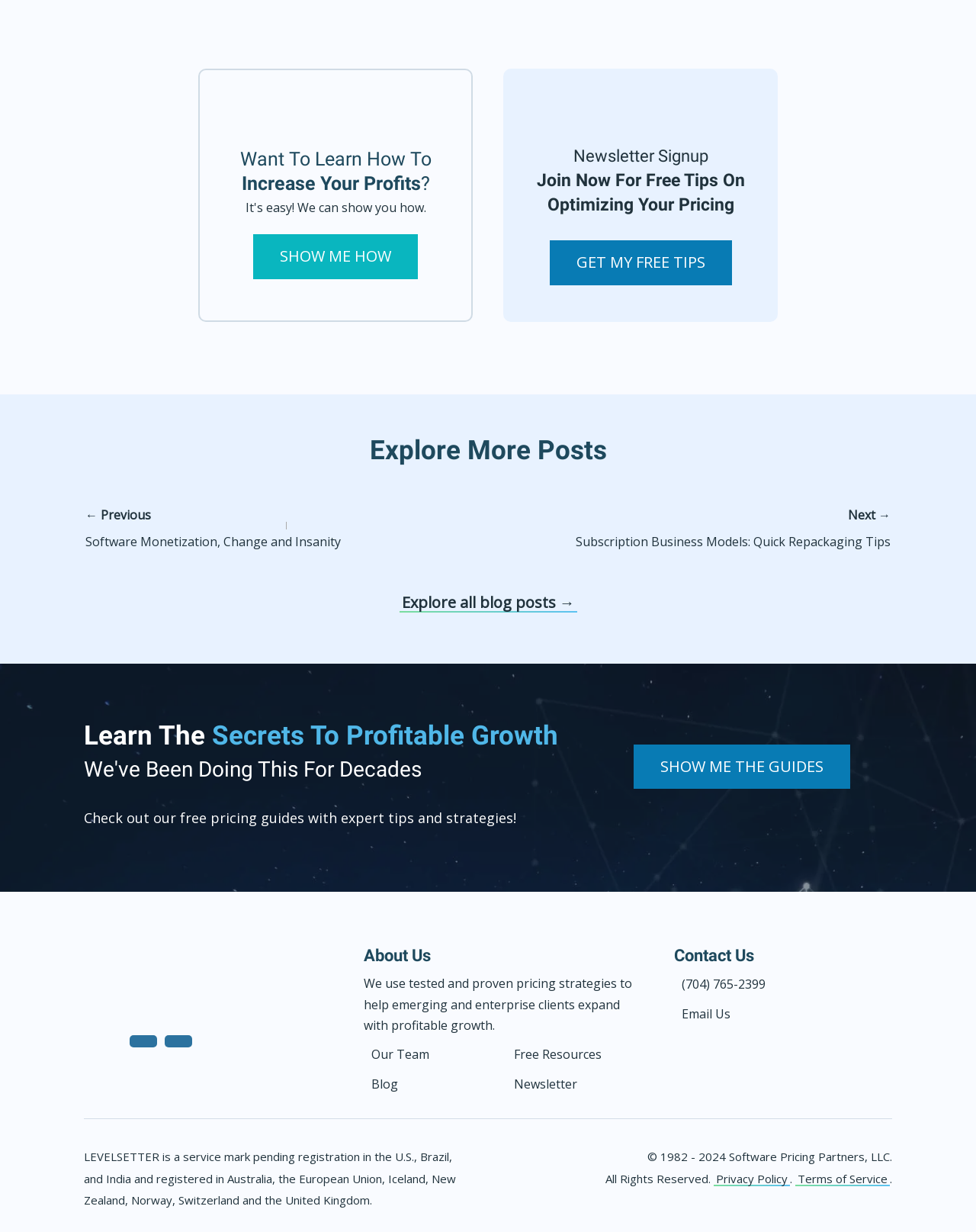Using the element description: "Show Me The Guides", determine the bounding box coordinates. The coordinates should be in the format [left, top, right, bottom], with values between 0 and 1.

[0.649, 0.608, 0.871, 0.644]